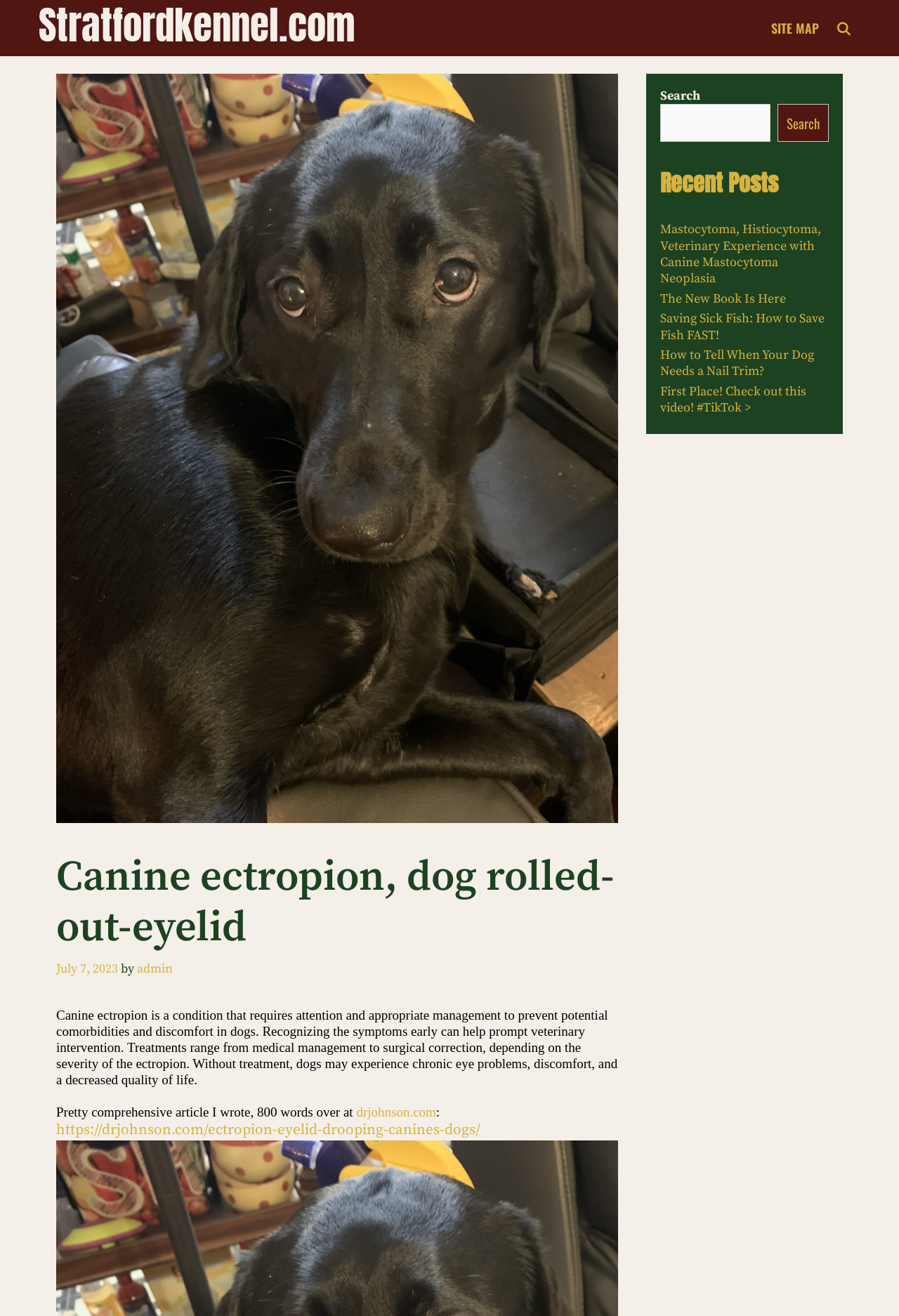Determine the bounding box coordinates for the region that must be clicked to execute the following instruction: "Check recent posts".

[0.734, 0.129, 0.922, 0.15]